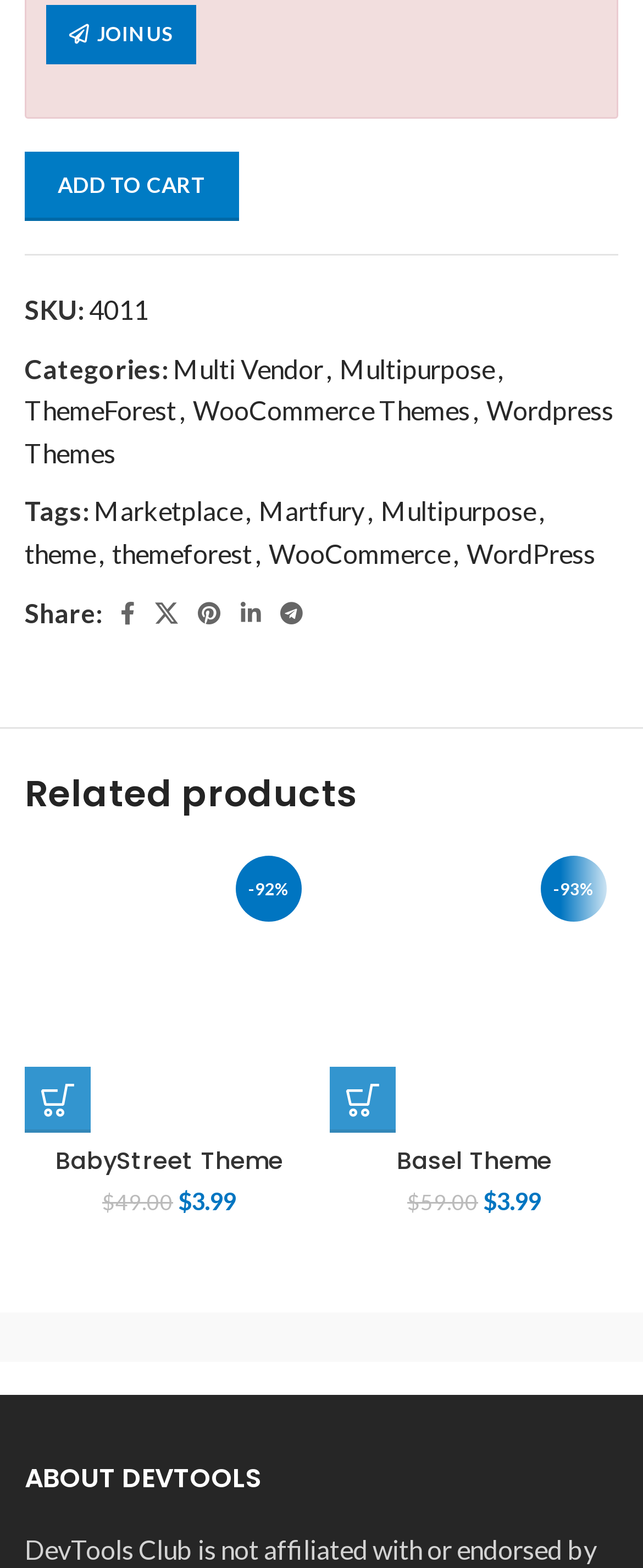Determine the coordinates of the bounding box that should be clicked to complete the instruction: "Click the 'ADD TO CART' button". The coordinates should be represented by four float numbers between 0 and 1: [left, top, right, bottom].

[0.038, 0.097, 0.372, 0.141]